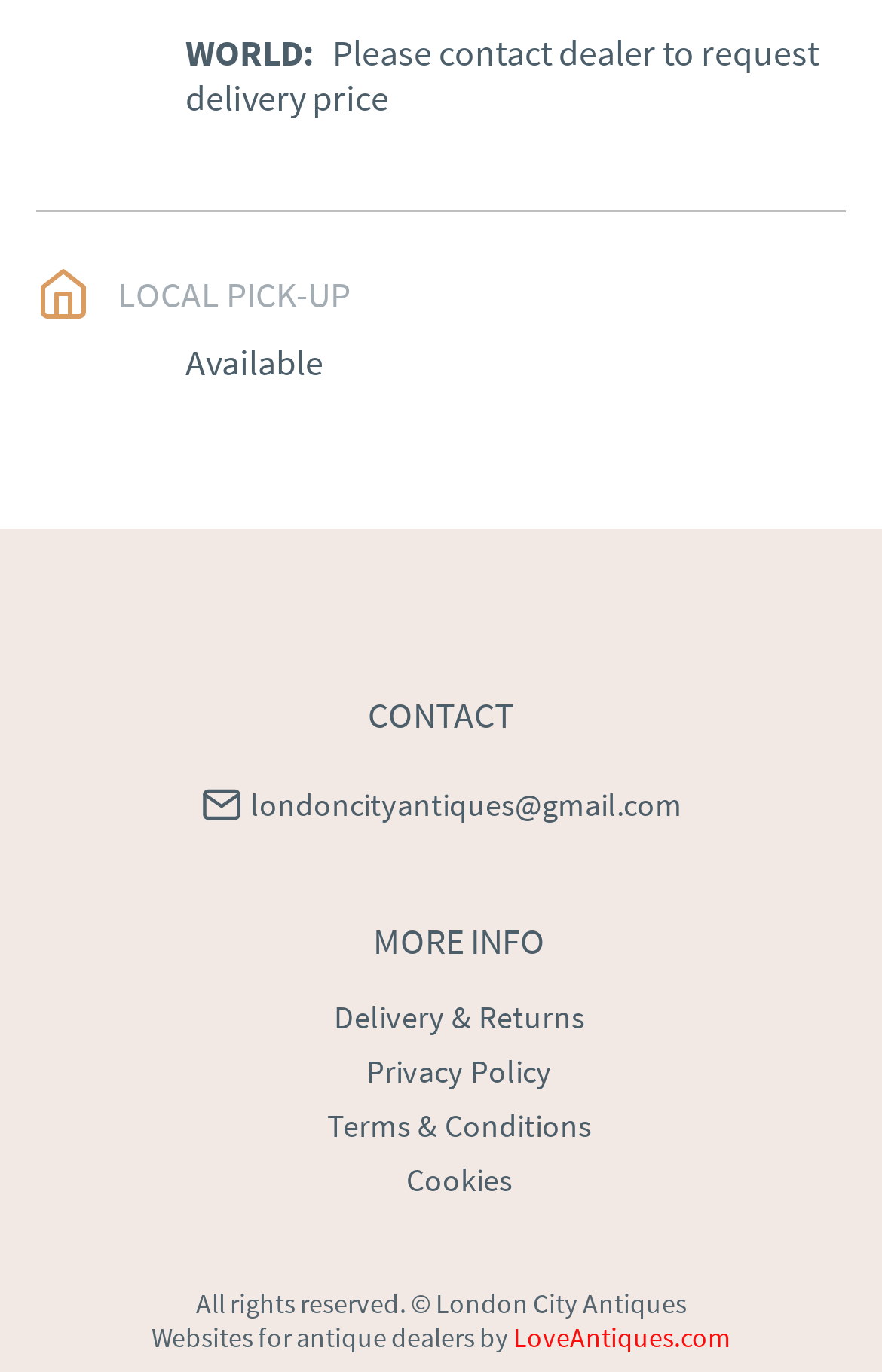Determine the bounding box of the UI component based on this description: "Privacy Policy". The bounding box coordinates should be four float values between 0 and 1, i.e., [left, top, right, bottom].

[0.206, 0.766, 0.835, 0.796]